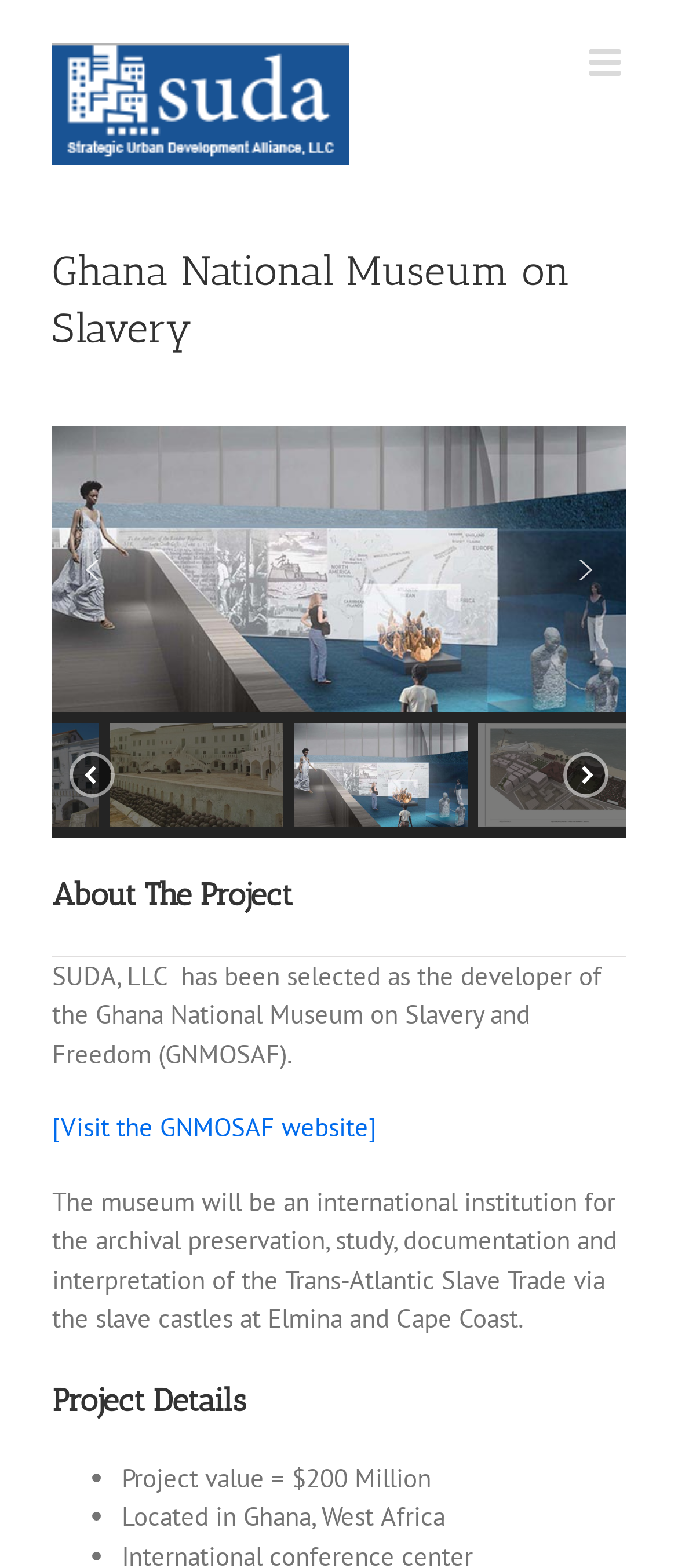Determine the main text heading of the webpage and provide its content.

Ghana National Museum on Slavery